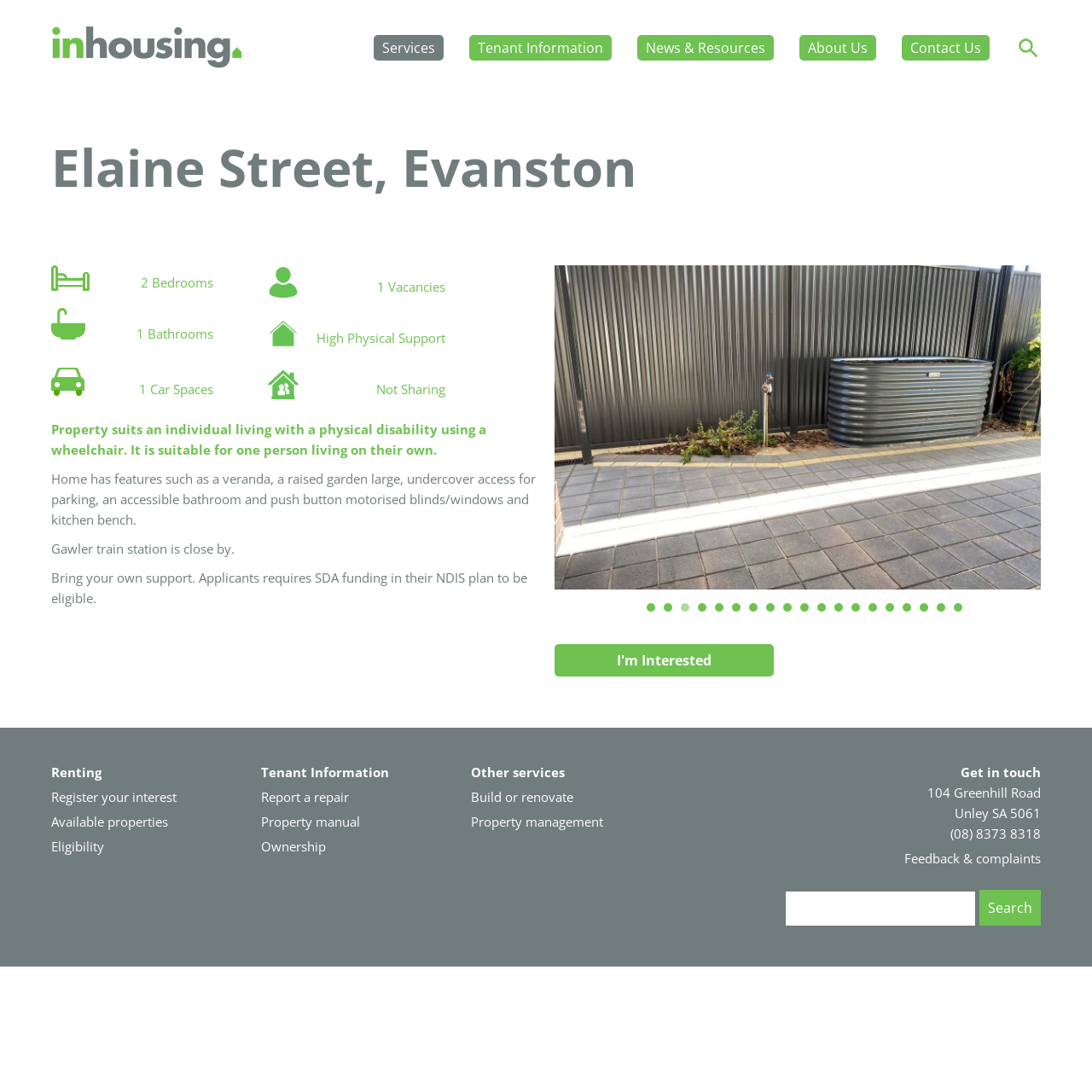Locate the bounding box coordinates of the area that needs to be clicked to fulfill the following instruction: "Click on 'I'm Interested'". The coordinates should be in the format of four float numbers between 0 and 1, namely [left, top, right, bottom].

[0.508, 0.59, 0.709, 0.62]